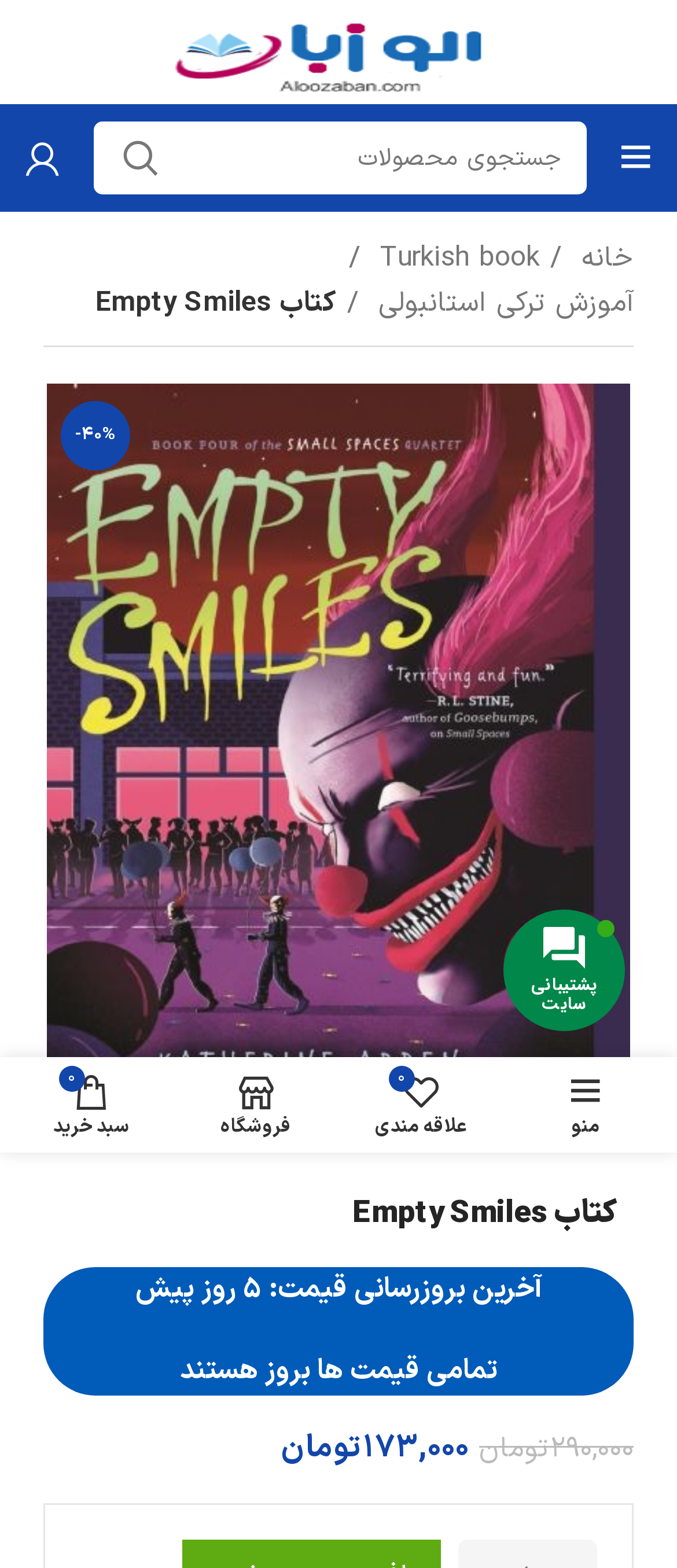Please provide a comprehensive answer to the question based on the screenshot: What is the name of the book?

The name of the book can be found in the breadcrumb navigation section, where it is written as 'کتاب Empty Smiles'. This is also confirmed by the static text element with the same name.